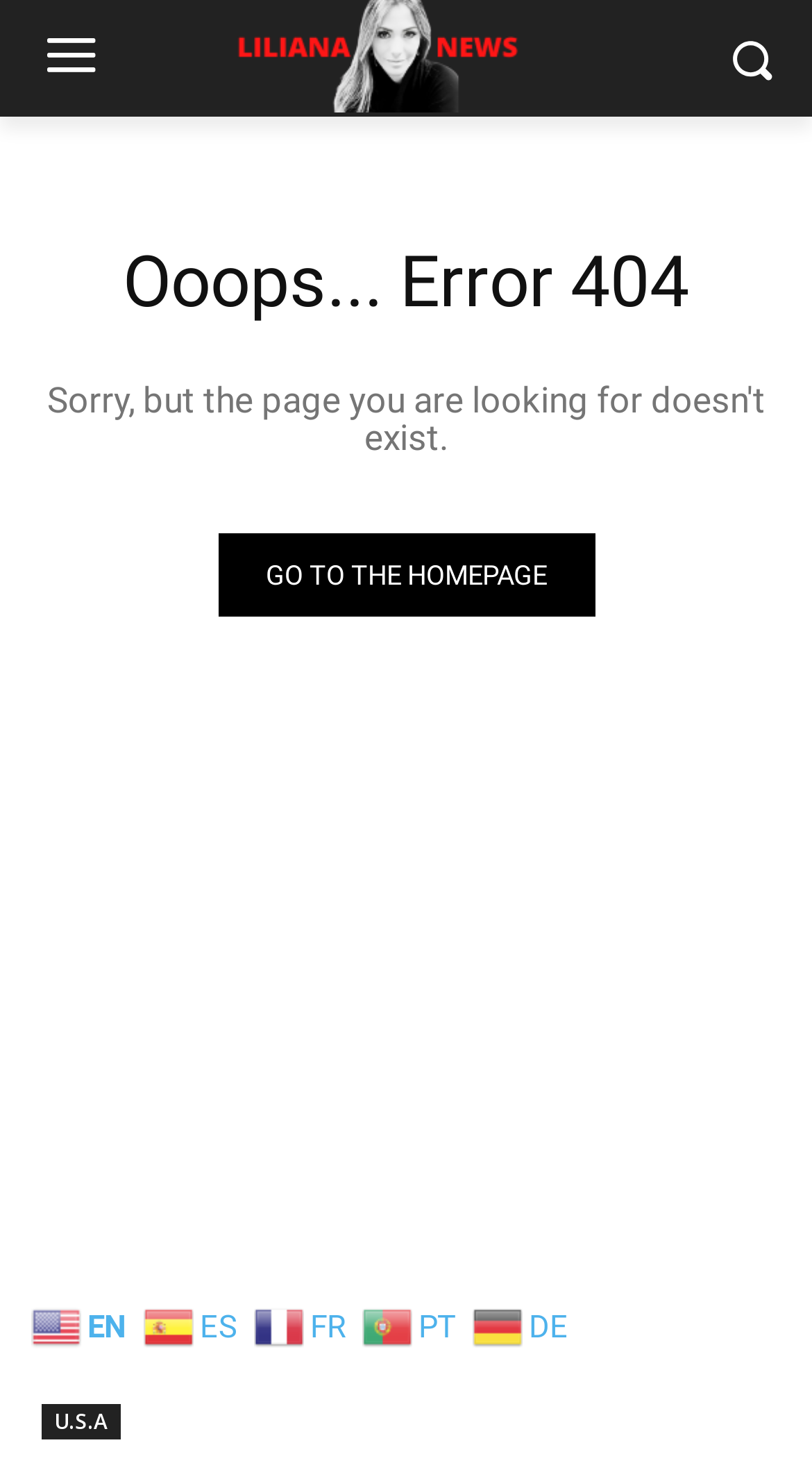What is the error code on this page?
Please answer the question with as much detail as possible using the screenshot.

I determined the error code by reading the heading 'Ooops... Error 404' on the page, which indicates that the requested resource could not be found.